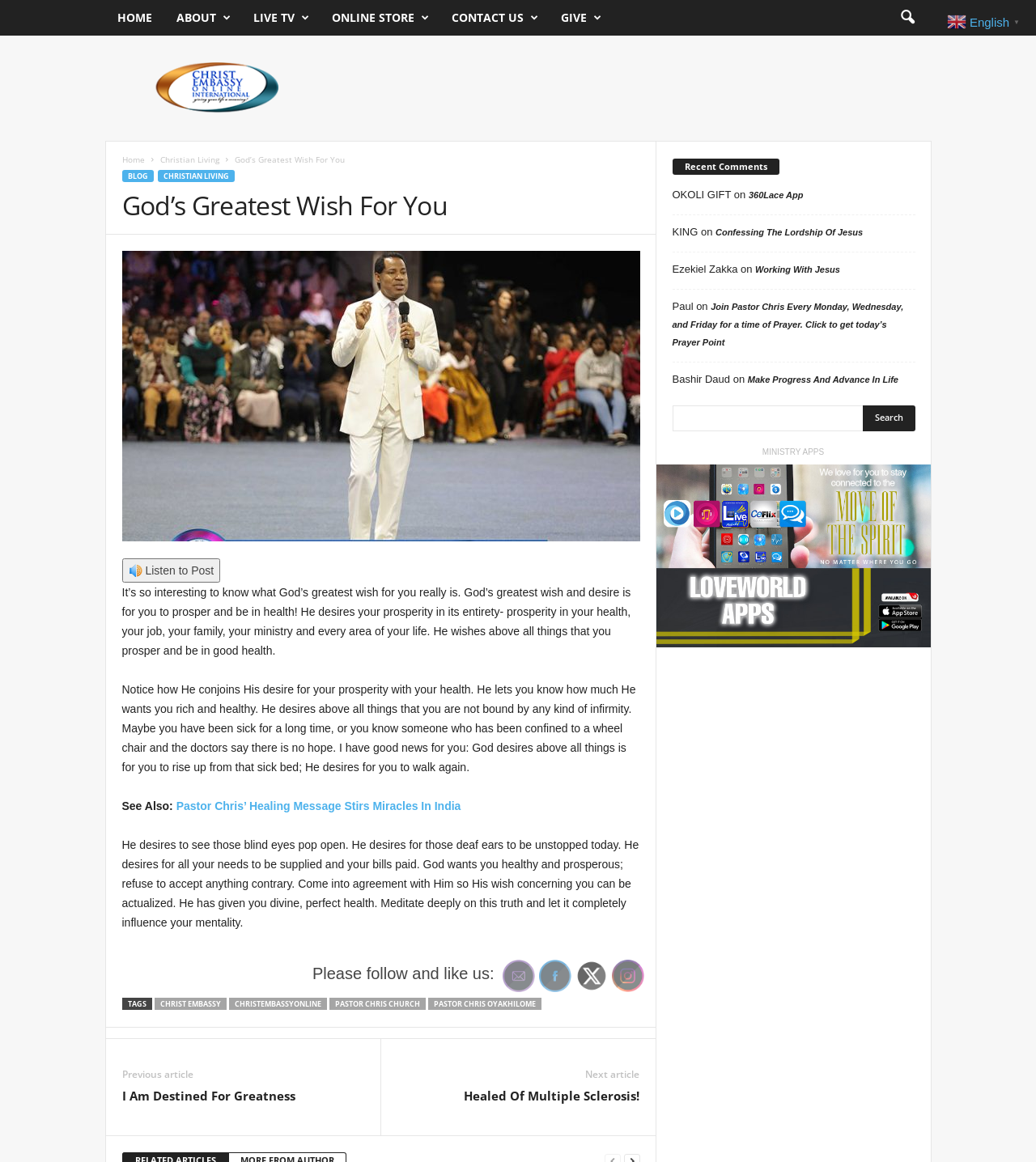Answer the question using only one word or a concise phrase: What is the name of the church?

Christ Embassy